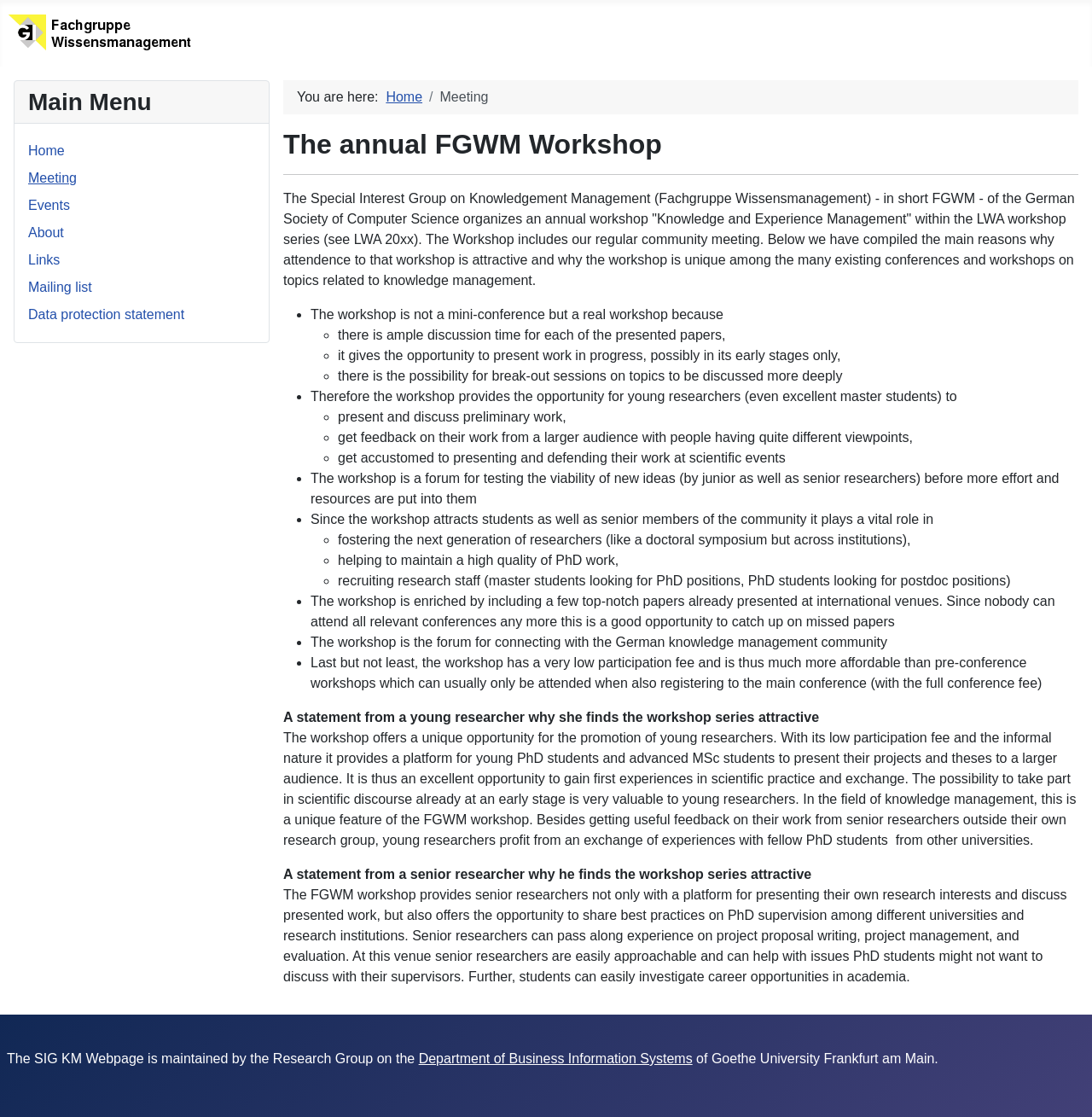Using the description: "Mailing list", identify the bounding box of the corresponding UI element in the screenshot.

[0.026, 0.251, 0.084, 0.264]